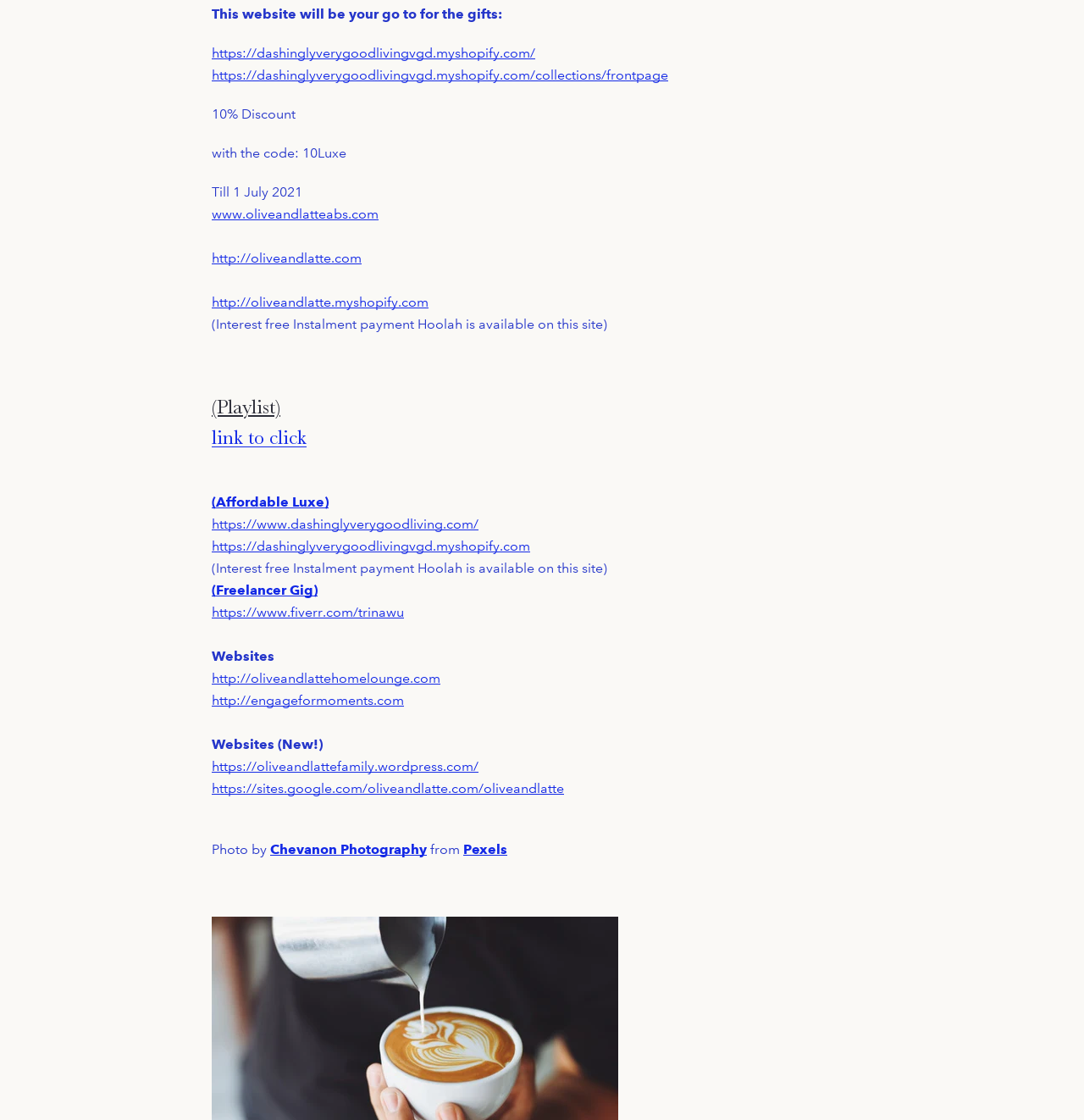What is the deadline for the discount?
Answer the question with a single word or phrase derived from the image.

1 July 2021